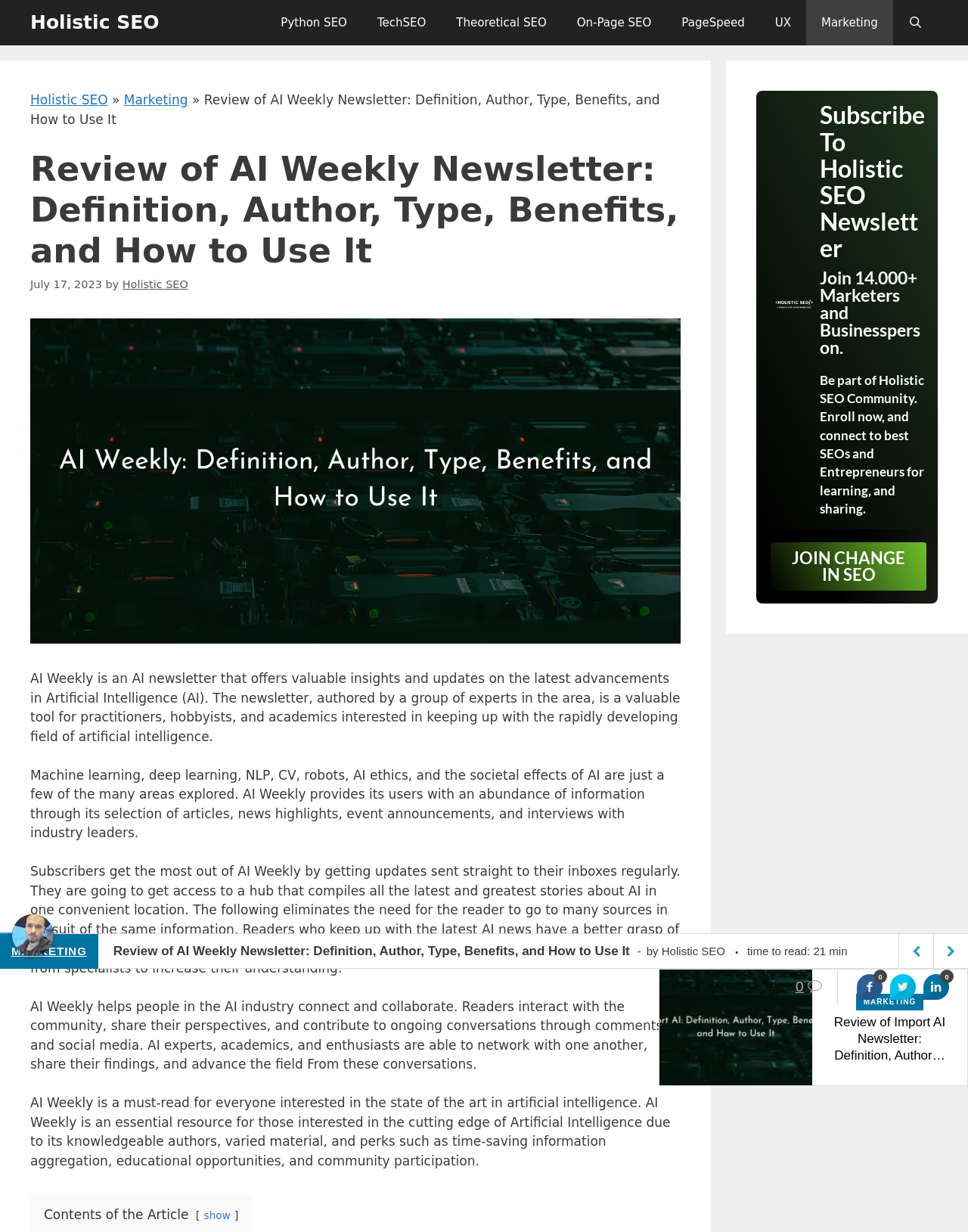Given the description aria-label="Open Search Bar", predict the bounding box coordinates of the UI element. Ensure the coordinates are in the format (top-left x, top-left y, bottom-right x, bottom-right y) and all values are between 0 and 1.

[0.922, 0.0, 0.969, 0.037]